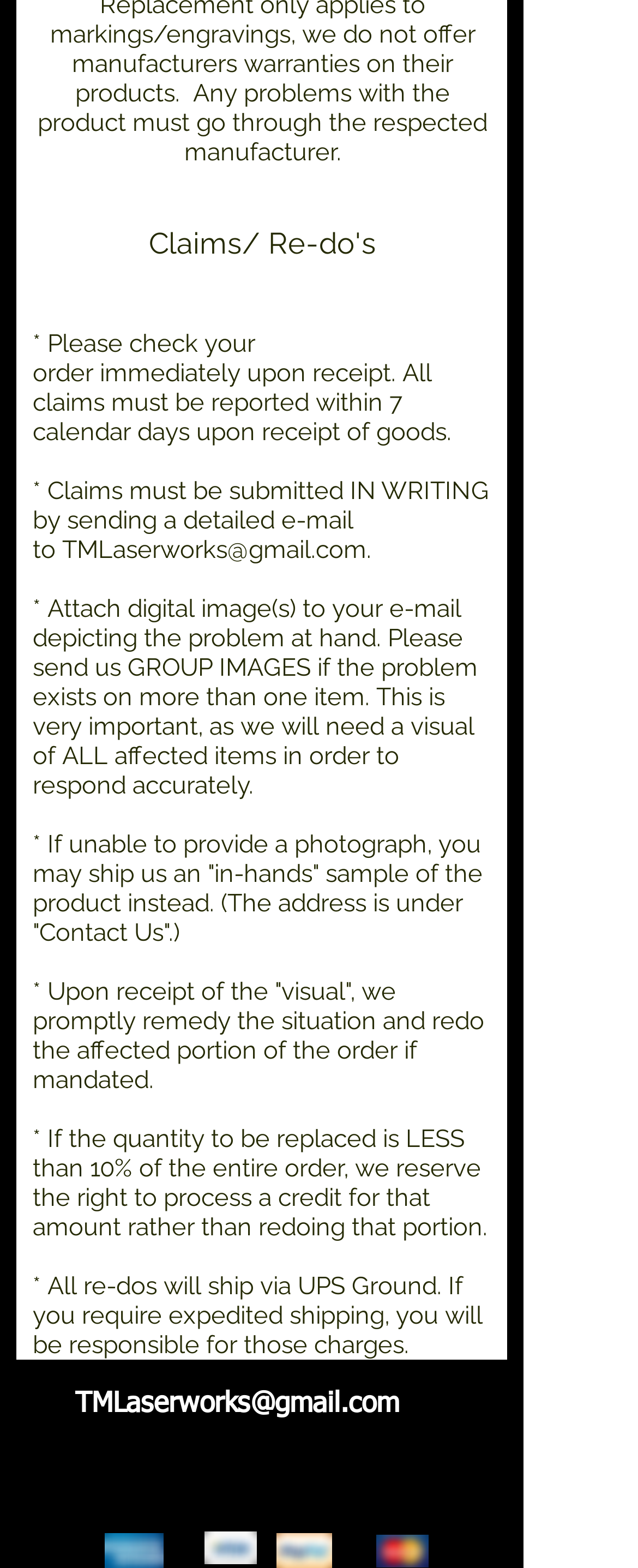Find the bounding box of the element with the following description: "TMLaserworks@gmail.com". The coordinates must be four float numbers between 0 and 1, formatted as [left, top, right, bottom].

[0.097, 0.341, 0.574, 0.36]